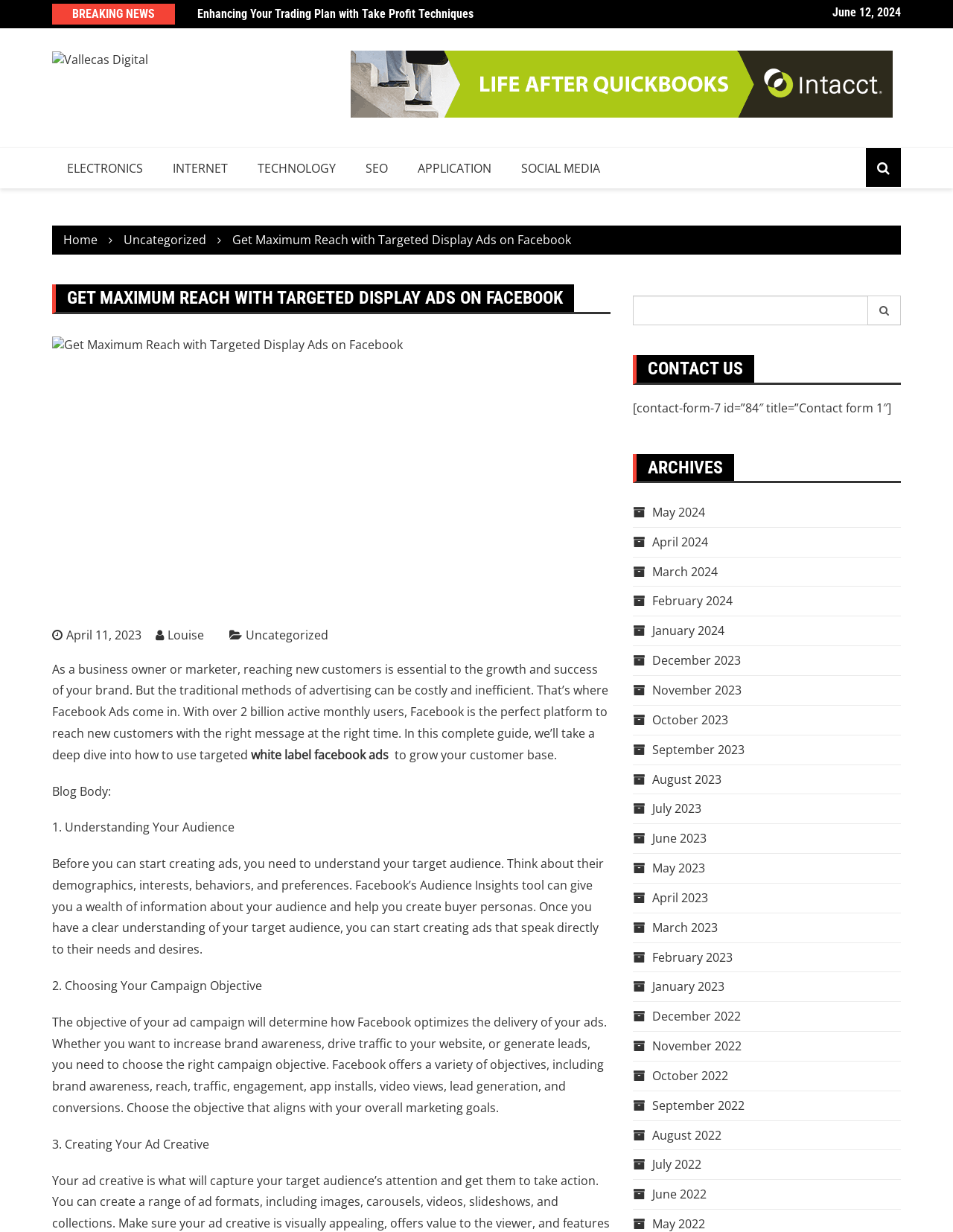Identify the bounding box coordinates for the region to click in order to carry out this instruction: "View archives for April 2024". Provide the coordinates using four float numbers between 0 and 1, formatted as [left, top, right, bottom].

[0.664, 0.433, 0.743, 0.446]